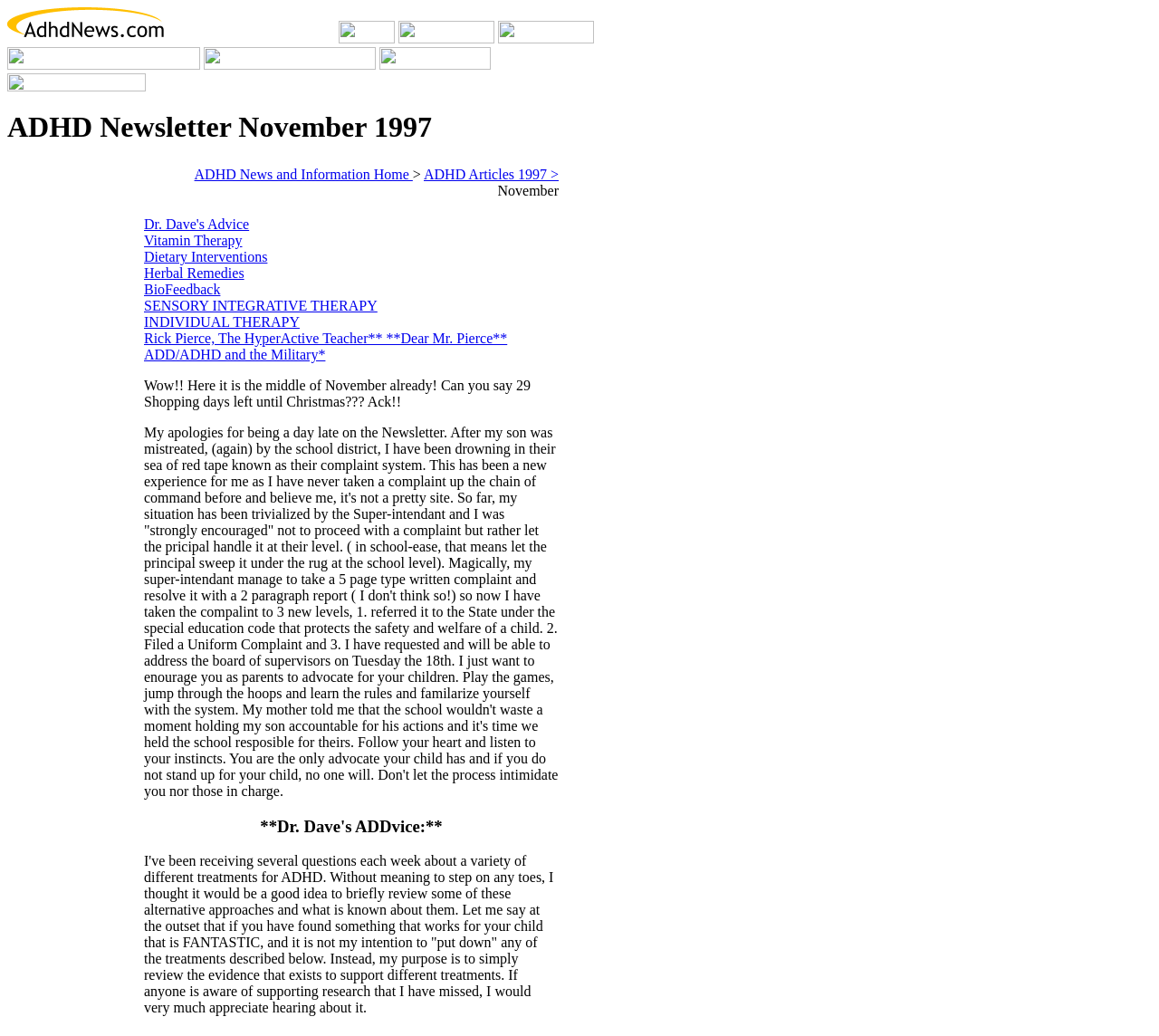Please predict the bounding box coordinates of the element's region where a click is necessary to complete the following instruction: "Filter by 'Air date'". The coordinates should be represented by four float numbers between 0 and 1, i.e., [left, top, right, bottom].

None